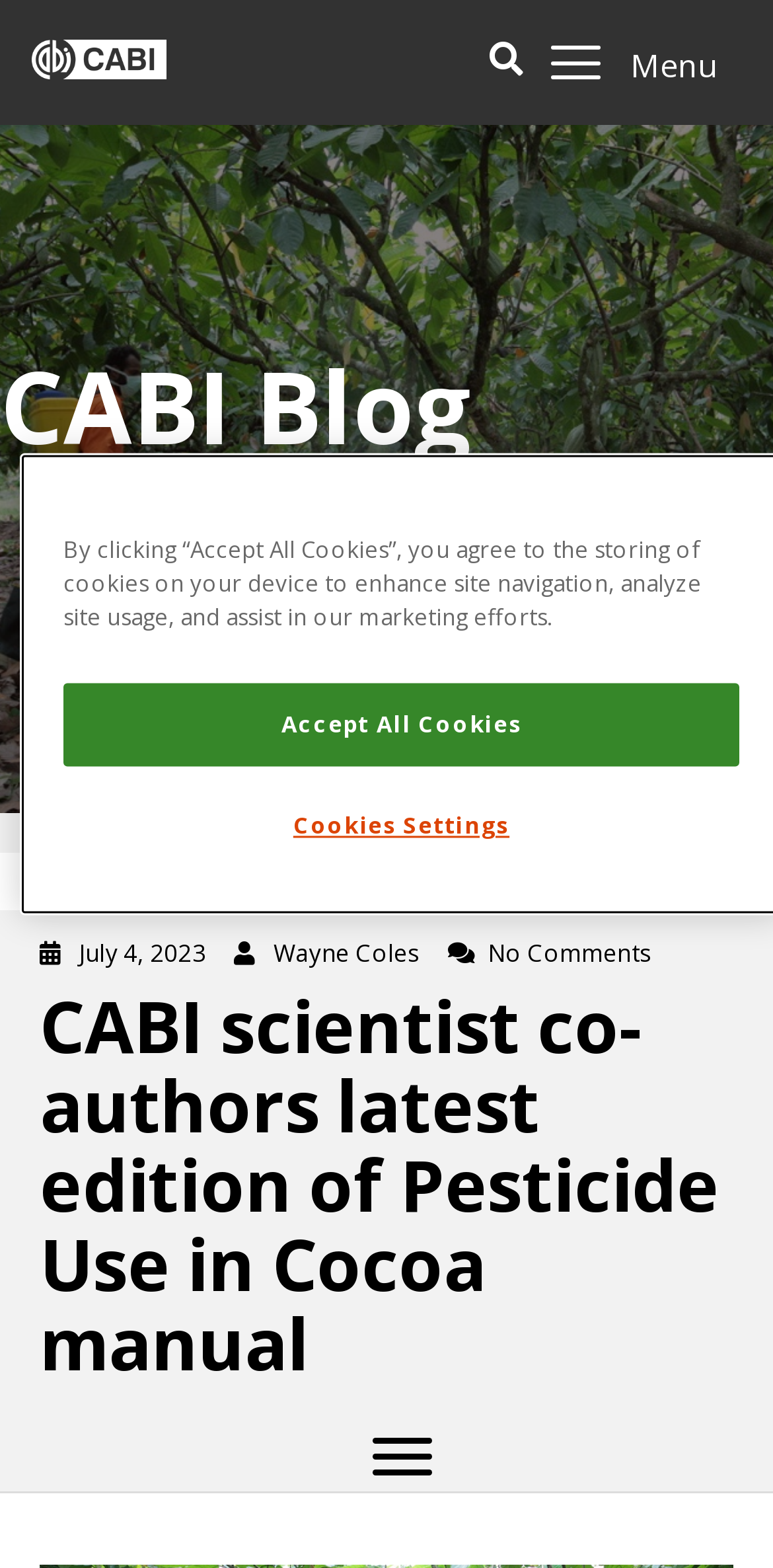How many comments are there on the post?
Look at the screenshot and give a one-word or phrase answer.

No Comments